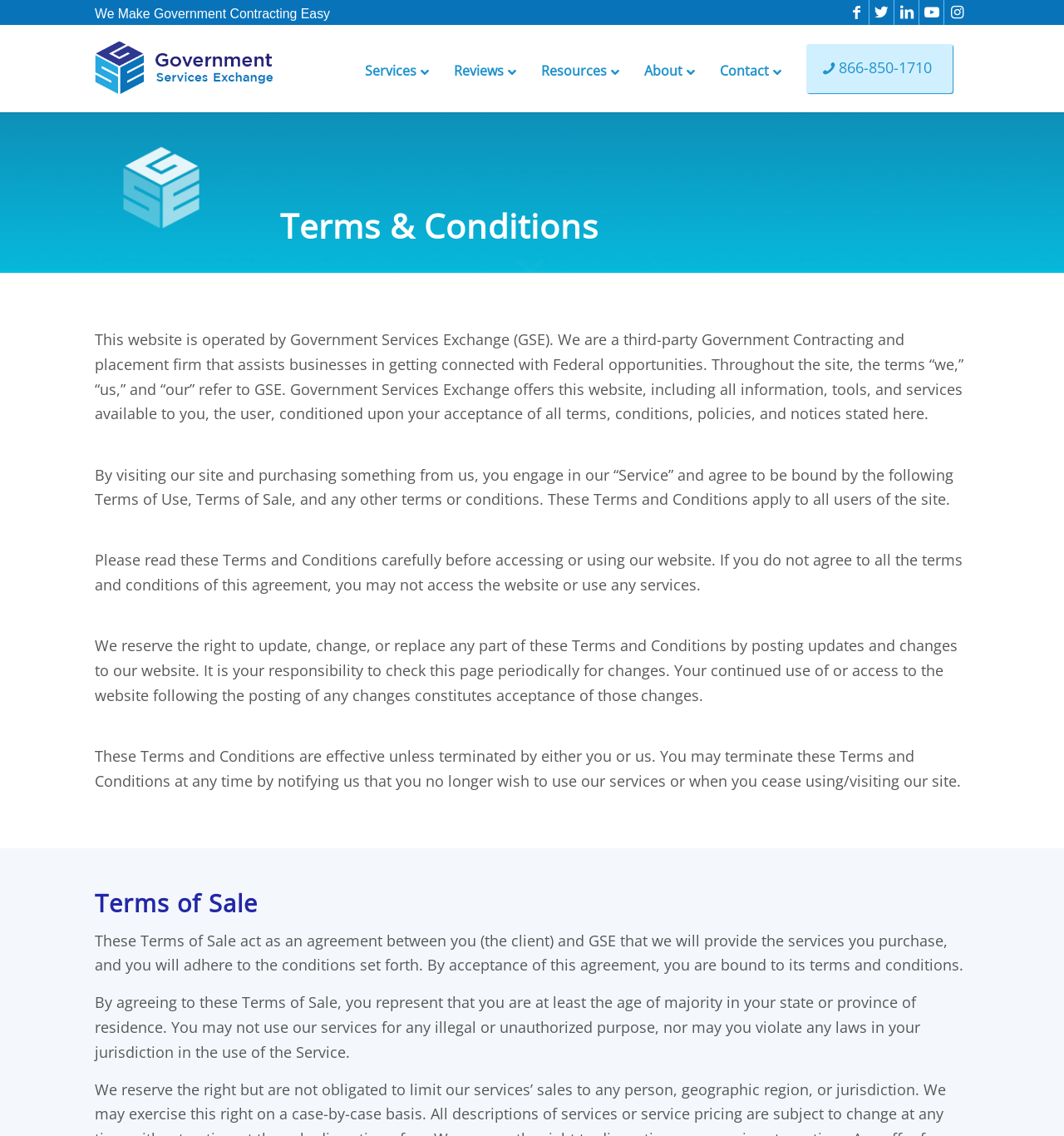What is the company name?
Your answer should be a single word or phrase derived from the screenshot.

Government Services Exchange